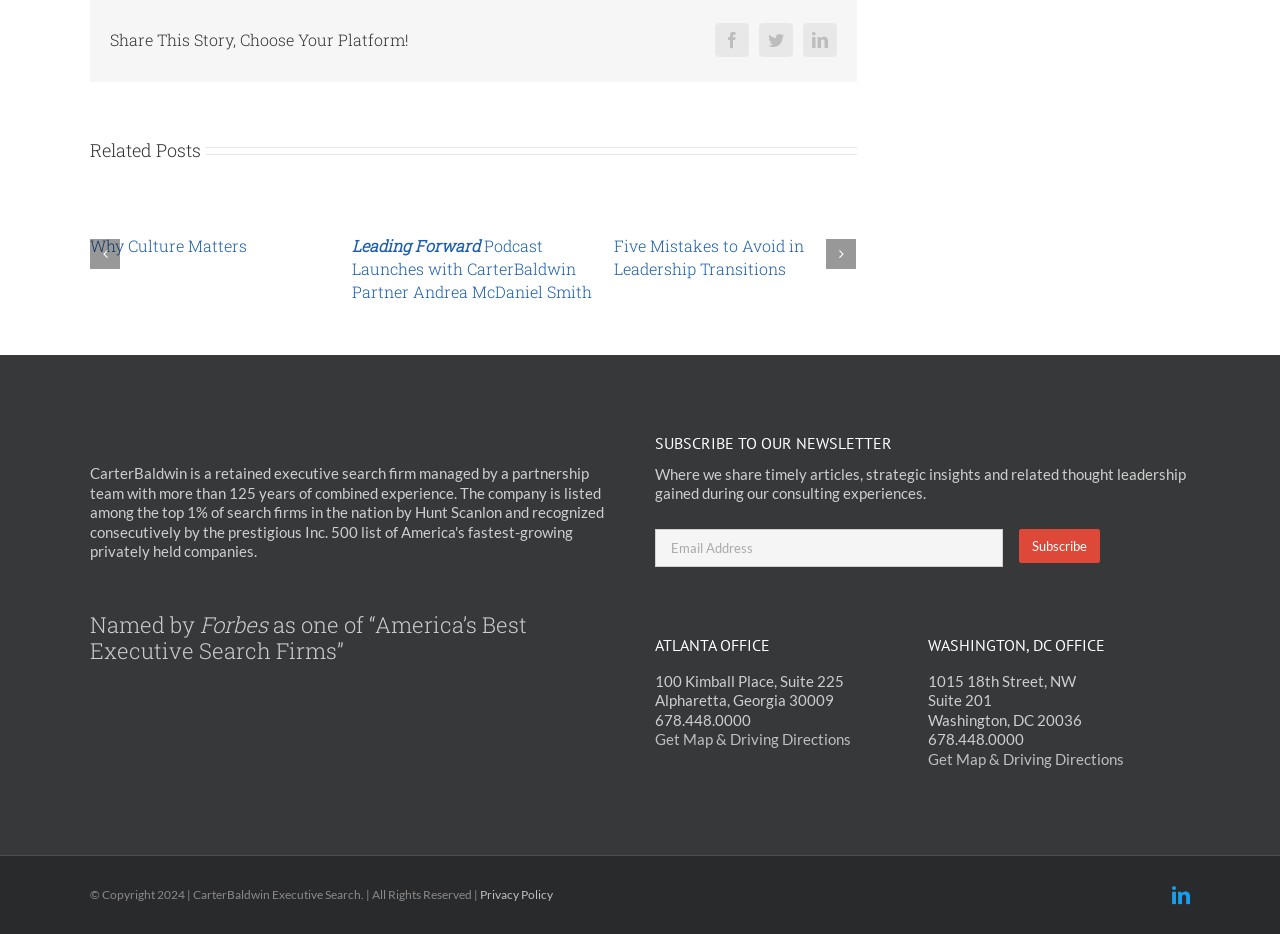What can be subscribed to on this webpage? Based on the image, give a response in one word or a short phrase.

Newsletter